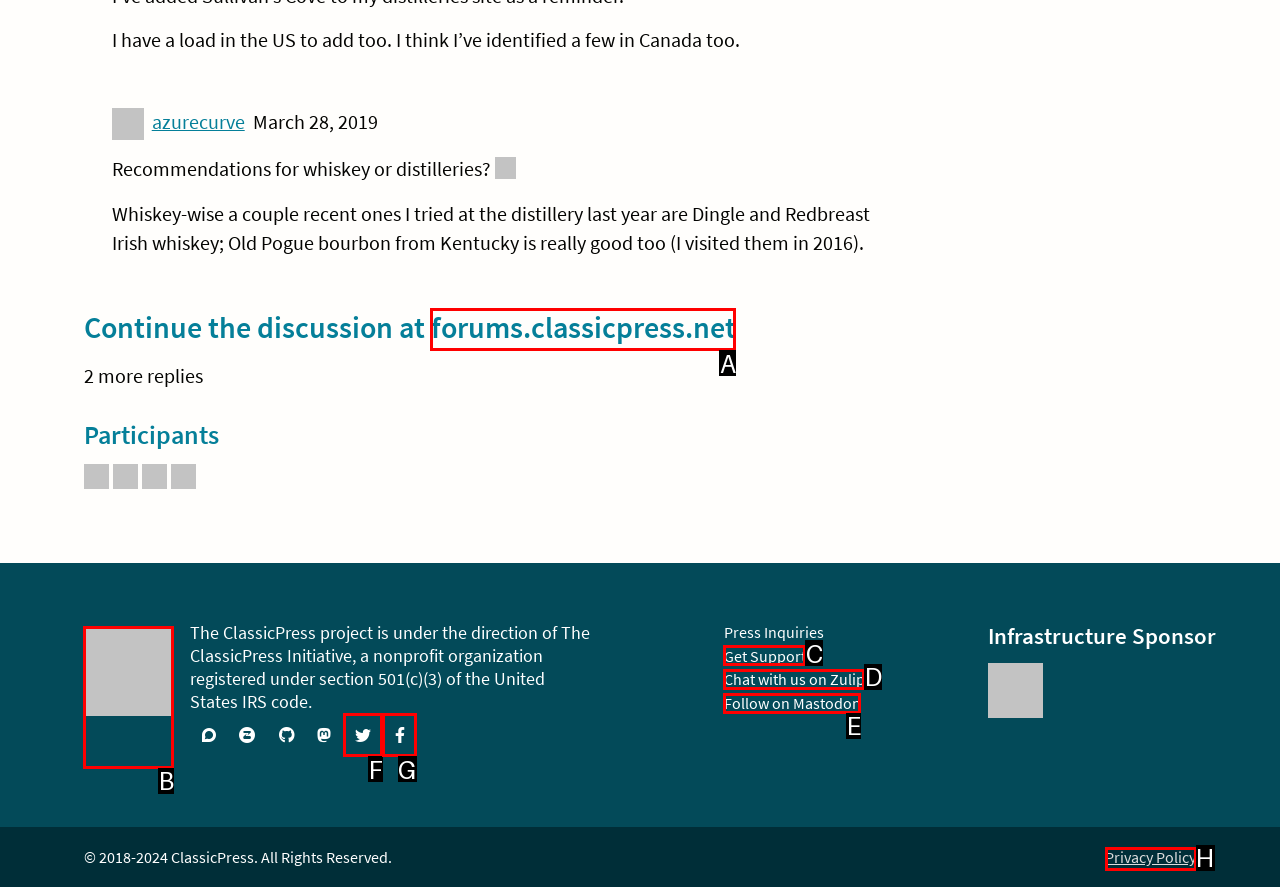Choose the option that matches the following description: forums.classicpress.net
Reply with the letter of the selected option directly.

A